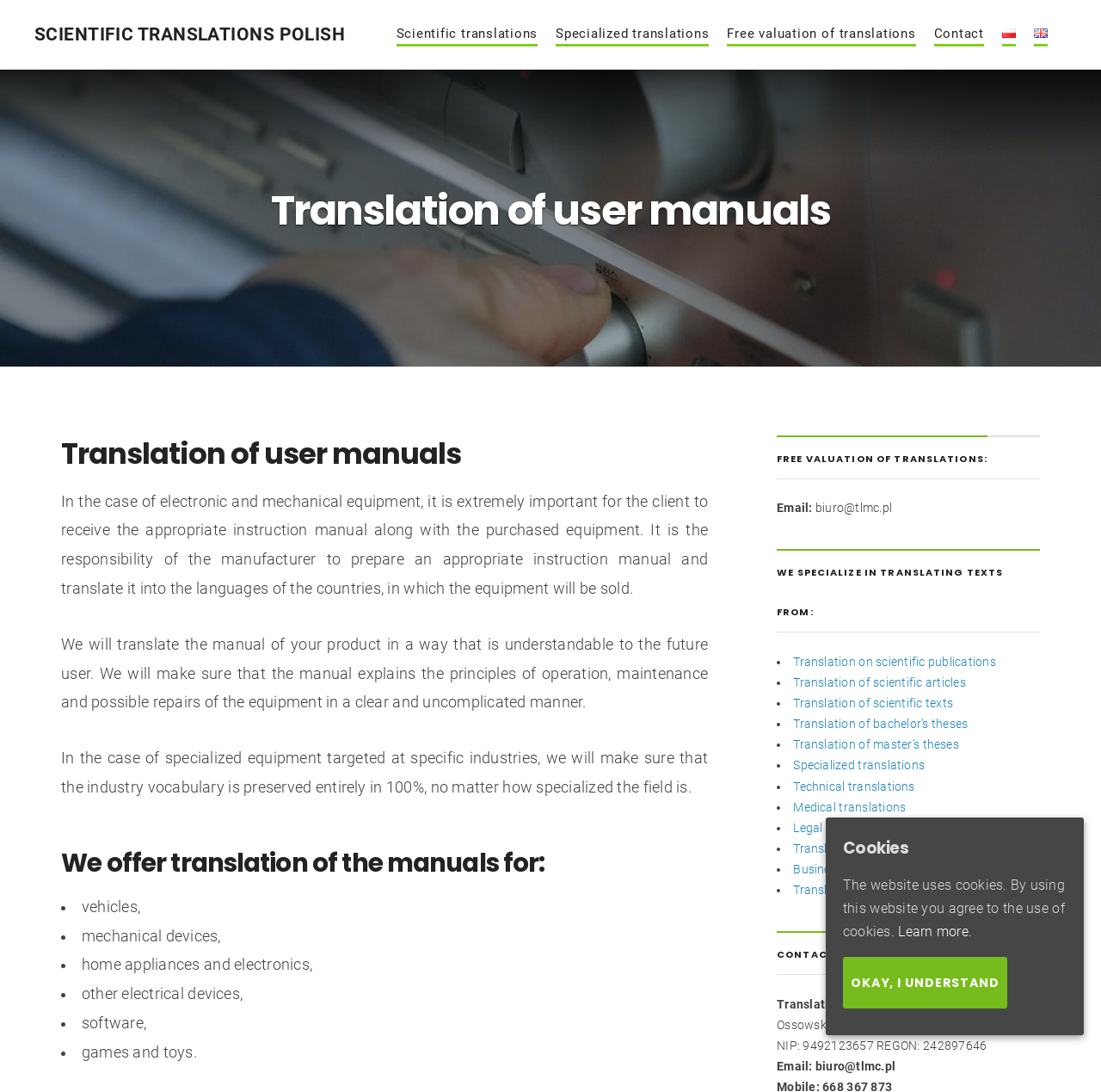Indicate the bounding box coordinates of the clickable region to achieve the following instruction: "Click on the 'Scientific translations' link."

[0.36, 0.025, 0.488, 0.043]